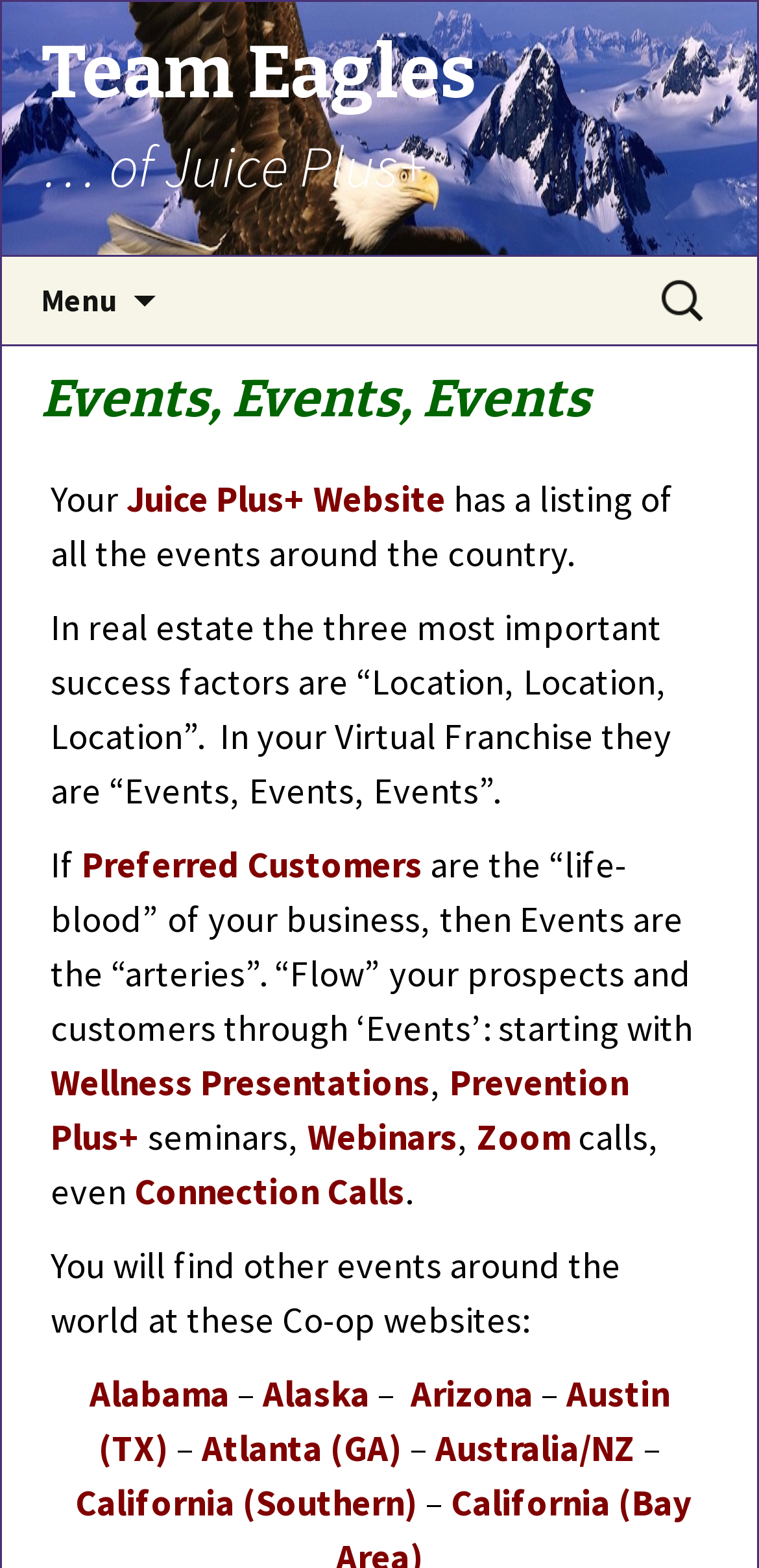What is the purpose of events in a Virtual Franchise?
Please ensure your answer to the question is detailed and covers all necessary aspects.

According to the webpage, 'Events, Events, Events' are the three most important success factors in a Virtual Franchise, and they are used to 'flow' prospects and customers through the business, similar to how 'Location, Location, Location' are important in real estate.